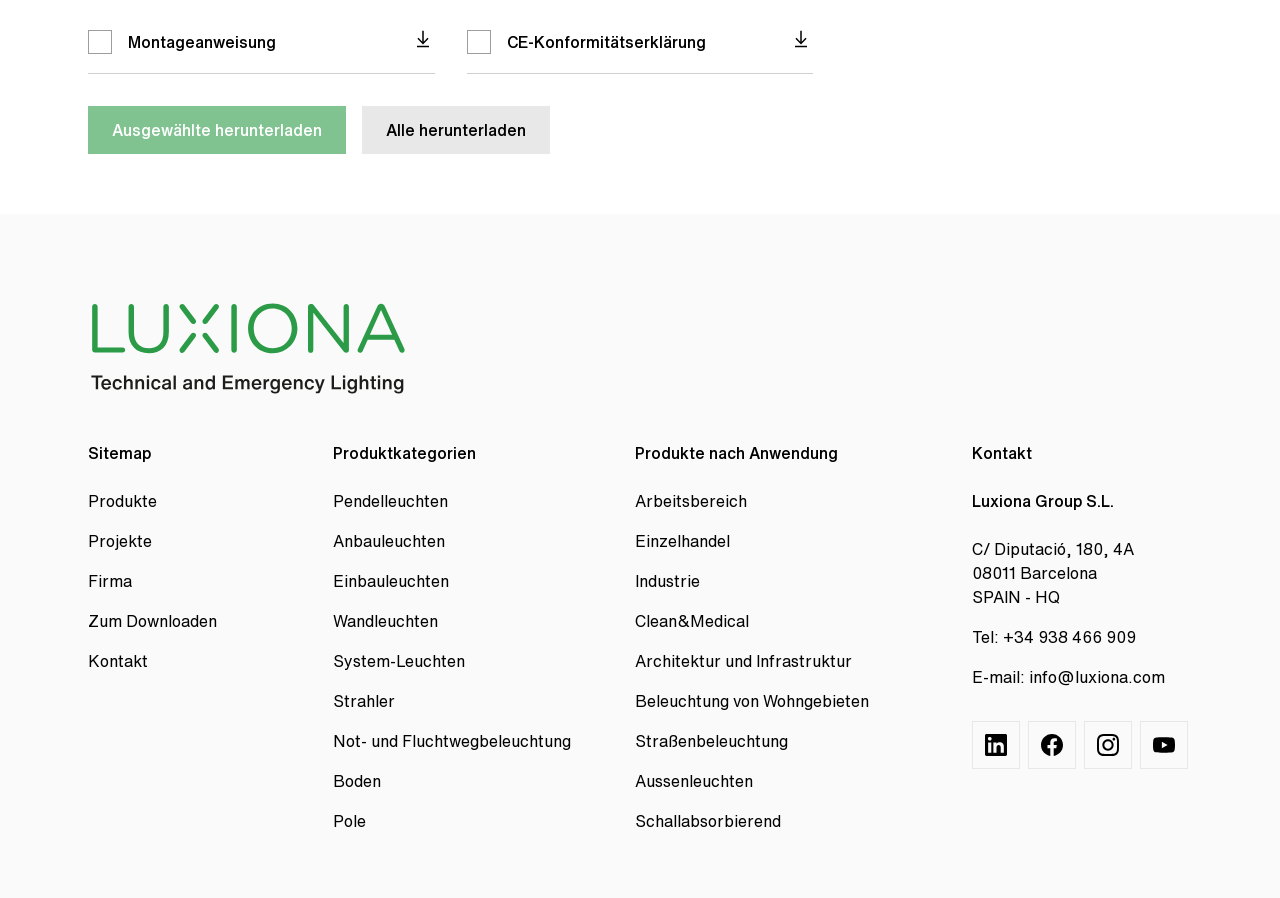Please respond to the question with a concise word or phrase:
What is the first product category?

Pendelleuchten